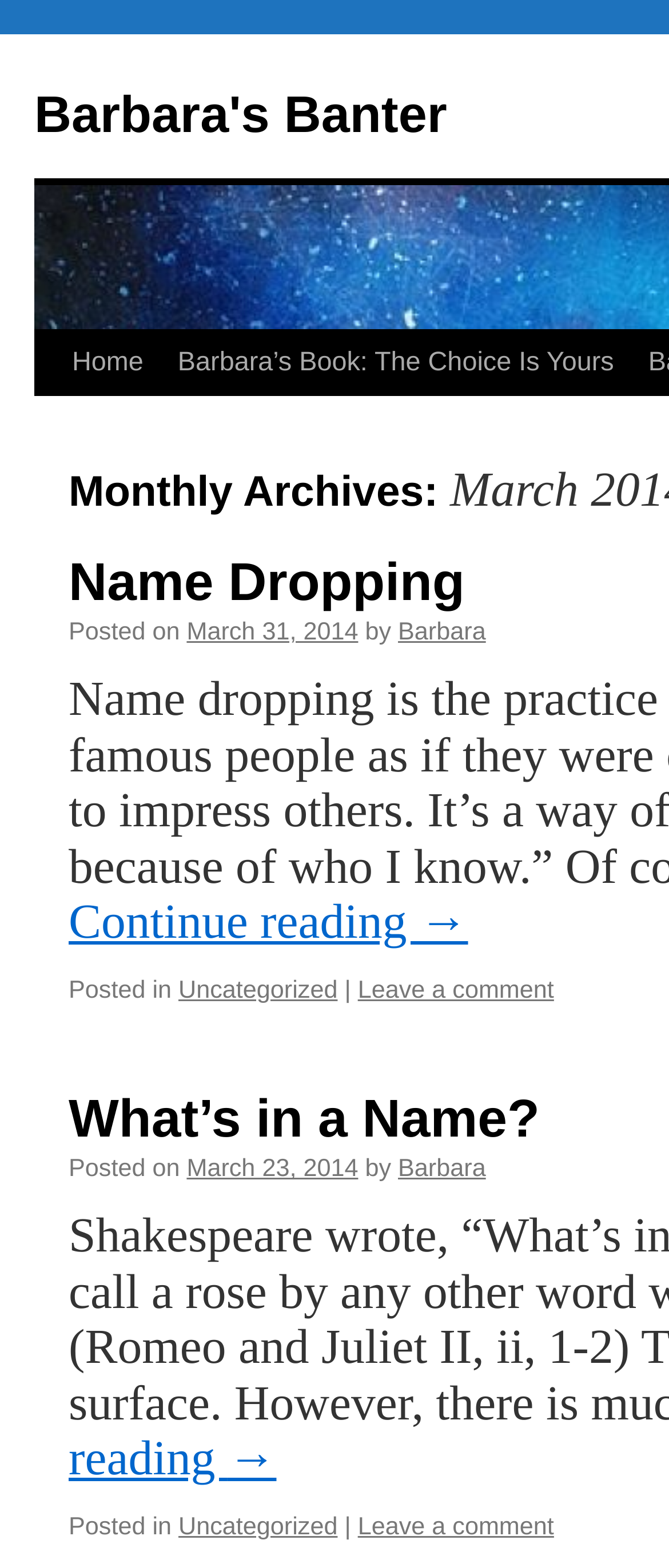Provide a single word or phrase to answer the given question: 
Who is the author of the posts?

Barbara